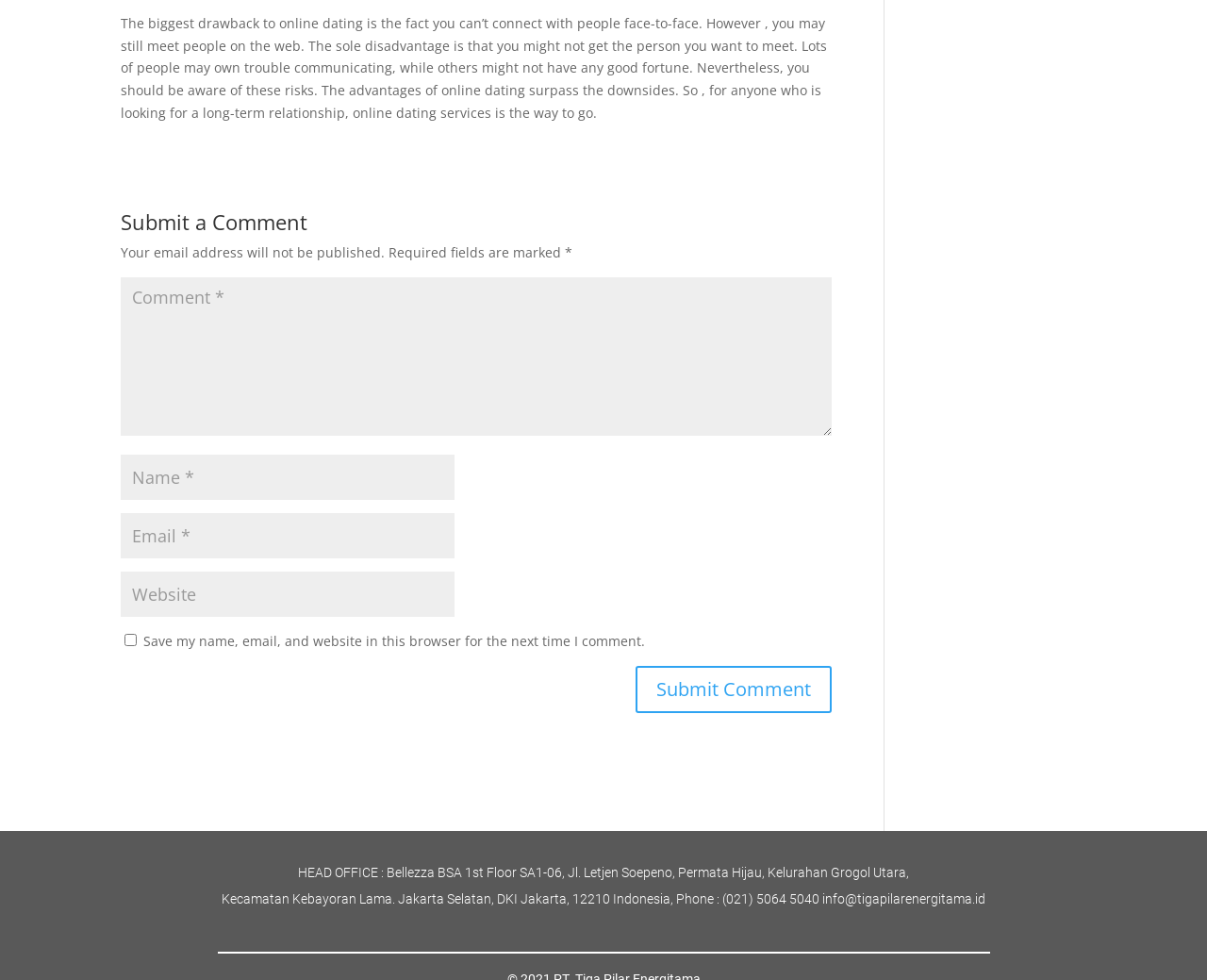Please respond to the question using a single word or phrase:
Where is the head office located?

Jakarta, Indonesia